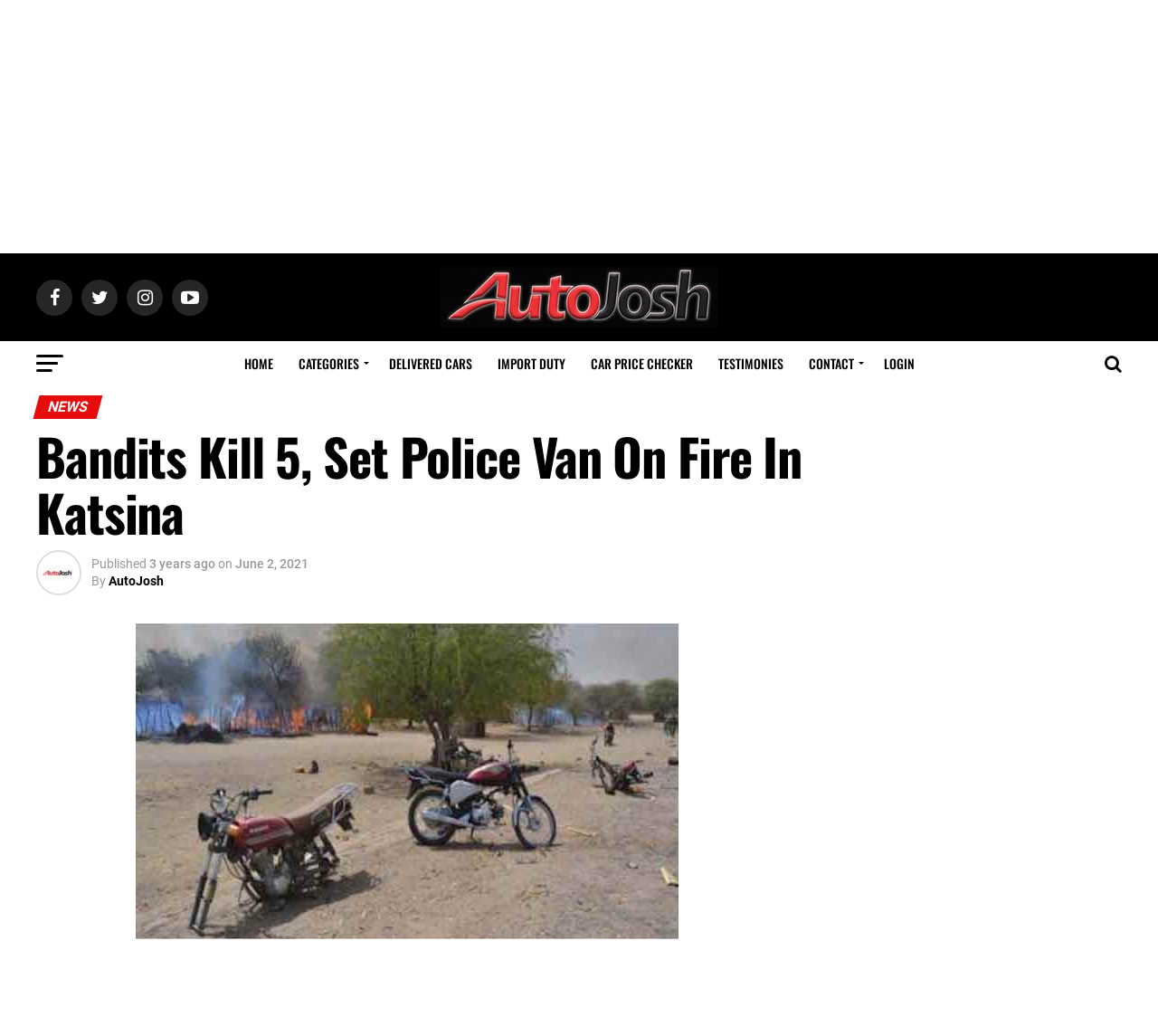Using the information from the screenshot, answer the following question thoroughly:
What is the name of the author of the news?

The answer can be found in the text 'By AutoJosh' which indicates the author of the news.